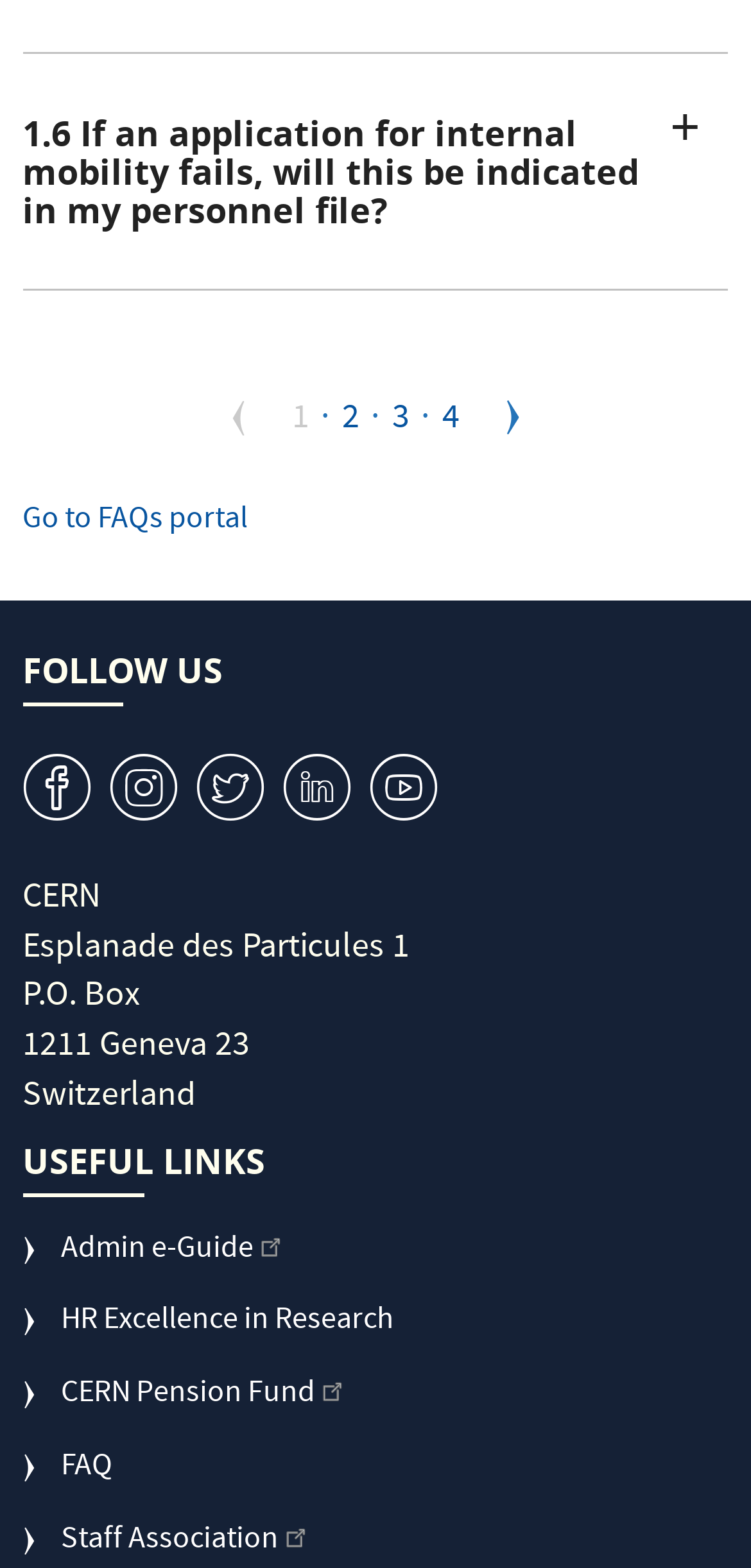How many pages are there in the FAQs?
Please provide a detailed and comprehensive answer to the question.

I counted the number of page links in the pagination section, which are 'Current page 1', 'Page 2', 'Page 3', and 'Page 4', indicating that there are 4 pages in the FAQs.